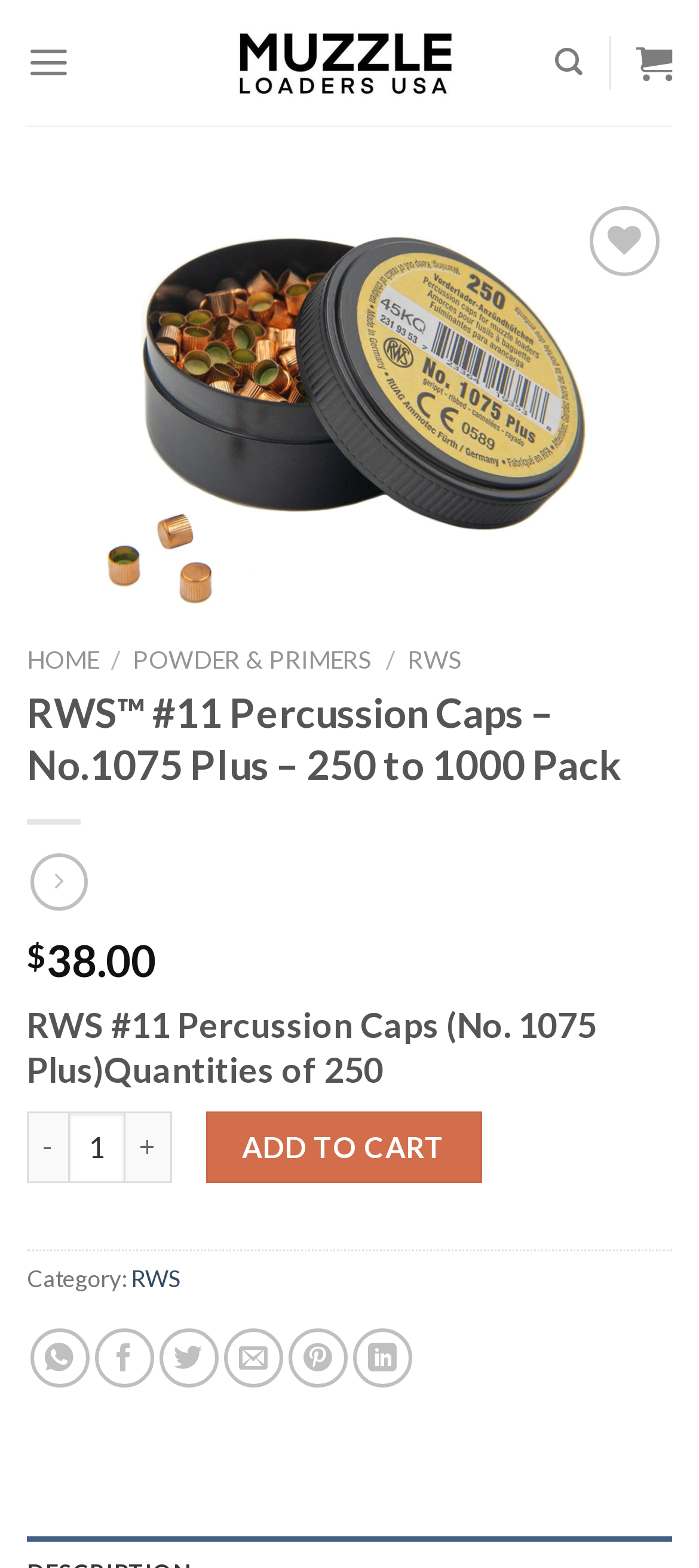Please determine the bounding box coordinates of the element to click in order to execute the following instruction: "Click on Muzzle Loaders USA". The coordinates should be four float numbers between 0 and 1, specified as [left, top, right, bottom].

[0.322, 0.018, 0.678, 0.062]